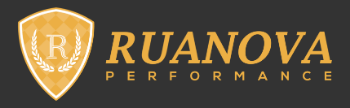Generate a detailed explanation of the scene depicted in the image.

The image features the logo of Ruanova Performance, which is prominently designed with a golden shield outline. Inside the shield, there is a stylized letter "R," which is adorned with laurel branches, symbolizing achievement and excellence. Below the shield, the name "RUANOVA" is displayed in bold, uppercase lettering, conveying strength and professionalism, while the word "PERFORMANCE" is presented in a slightly smaller size, emphasizing the brand's focus on automotive enhancements and high-performance solutions. The dark background of the image adds contrast, making the logo stand out effectively. This imagery aligns with the automotive industry, particularly in relation to modified vehicles and performance parts for models like the Renault 5 GT Turbo and R11 Turbo.